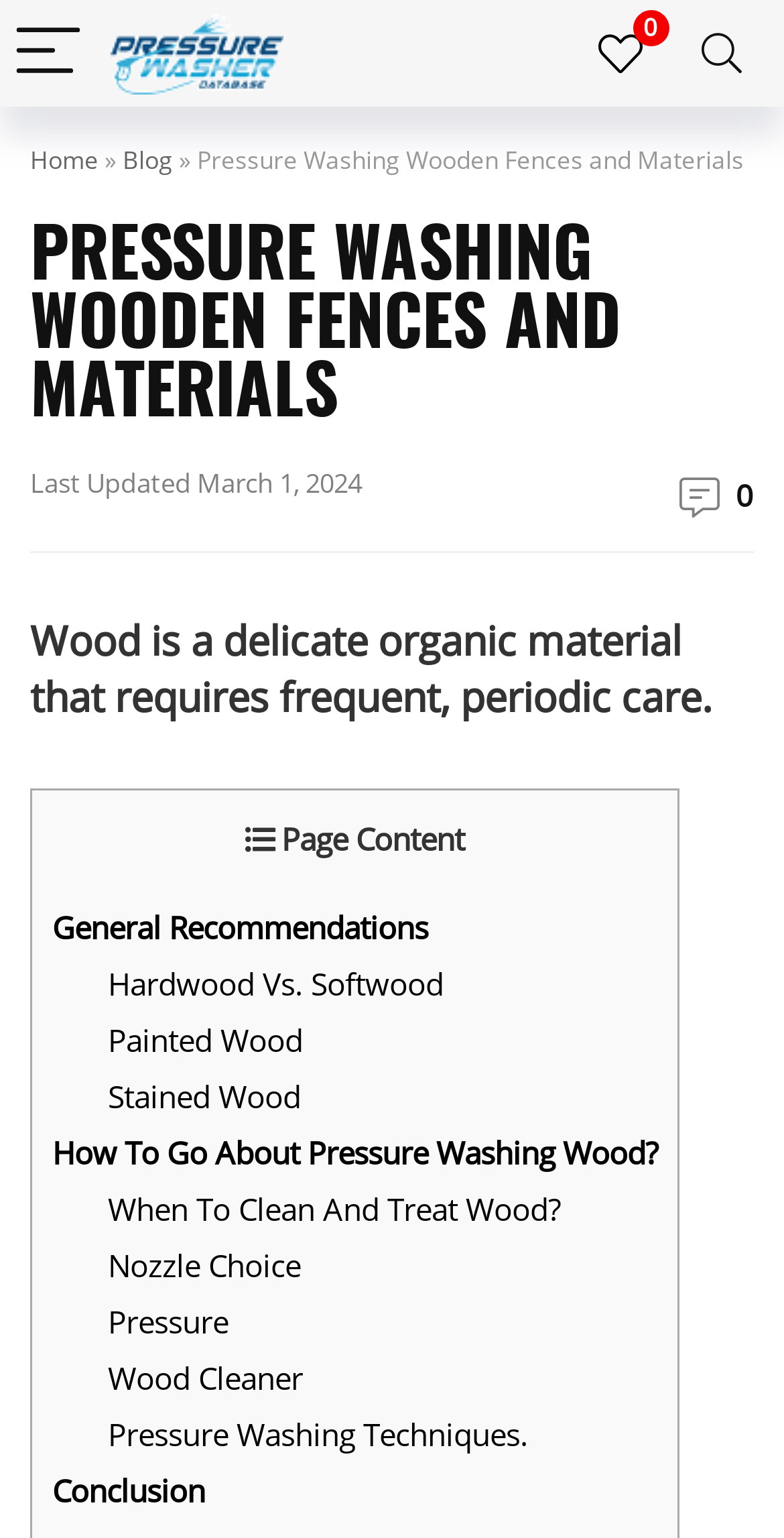Determine the bounding box coordinates for the clickable element to execute this instruction: "Search for something". Provide the coordinates as four float numbers between 0 and 1, i.e., [left, top, right, bottom].

[0.859, 0.0, 0.982, 0.069]